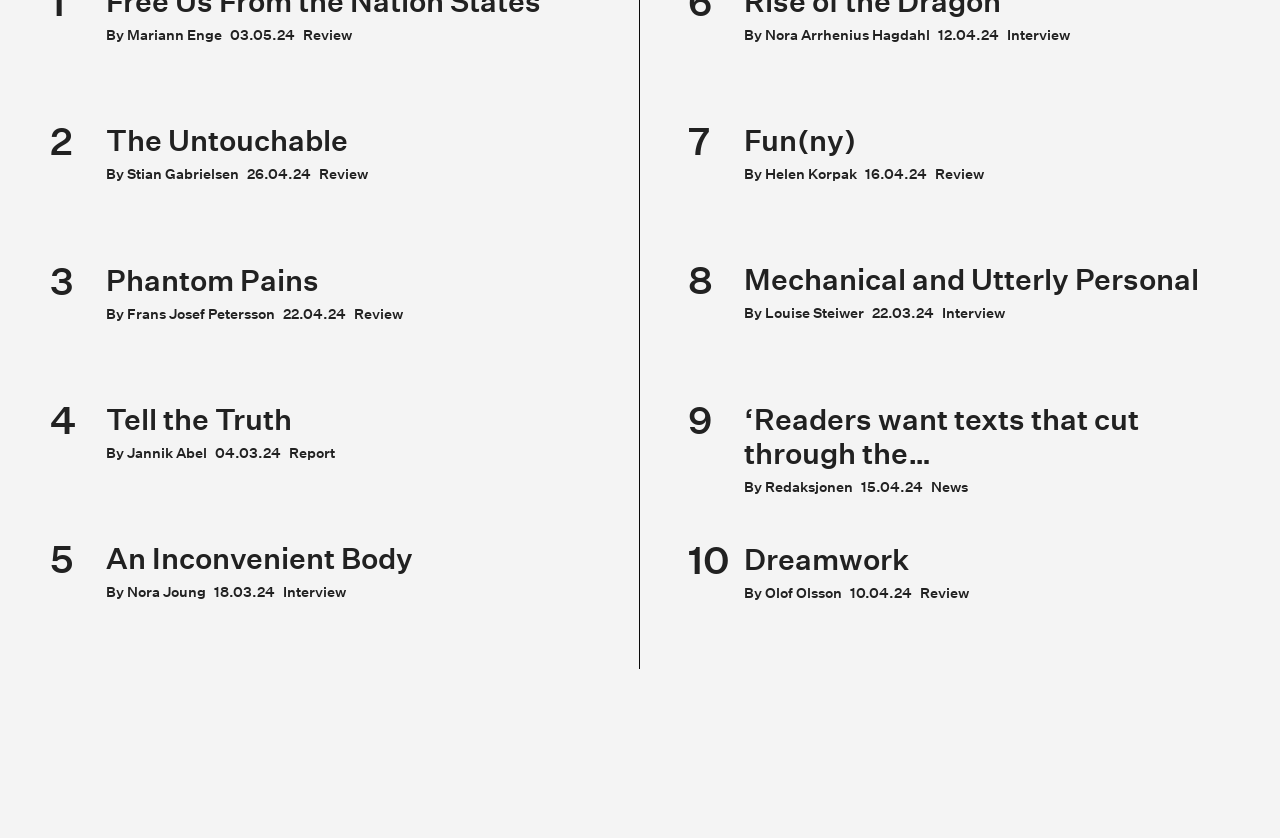What is the title of the last article?
Please respond to the question with a detailed and well-explained answer.

I found the title of the last article by looking at the heading element with the text '‘Readers want texts that cut through the…' inside the last article element.